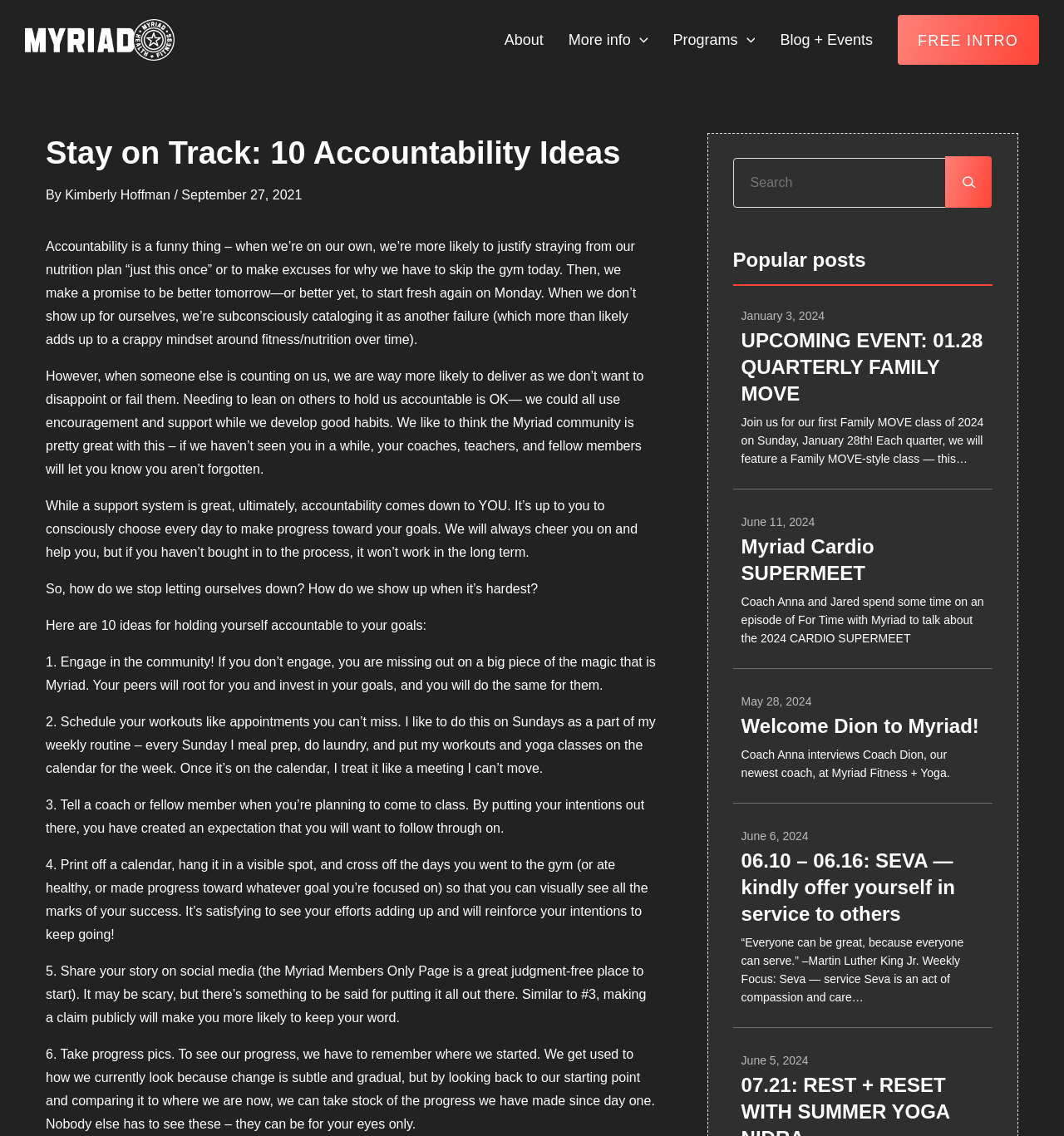Write an extensive caption that covers every aspect of the webpage.

This webpage is about accountability and fitness, specifically from Myriad Health + Fitness. At the top, there is a navigation menu with links to "About", "Programs", "Blog + Events", and "FREE INTRO". Below the navigation menu, there is a header section with a title "Stay on Track: 10 Accountability Ideas" and a subtitle "By Kimberly Hoffman, September 27, 2021". 

The main content of the webpage is a blog post that discusses the importance of accountability in achieving fitness goals. The post is divided into several paragraphs, with the first few paragraphs introducing the concept of accountability and how it can help individuals stay on track with their fitness goals. The post then provides 10 ideas for holding oneself accountable, including engaging with the community, scheduling workouts, and sharing progress on social media.

To the right of the main content, there is a search bar with a magnifying glass icon. Below the search bar, there is a section titled "Popular posts" that lists several links to upcoming events and blog posts, including "UPCOMING EVENT: 01.28 QUARTERLY FAMILY MOVE", "Myriad Cardio SUPERMEET", "Welcome Dion to Myriad!", and "06.10 – 06.16: SEVA — kindly offer yourself in service to others". Each link has a brief summary or description below it.